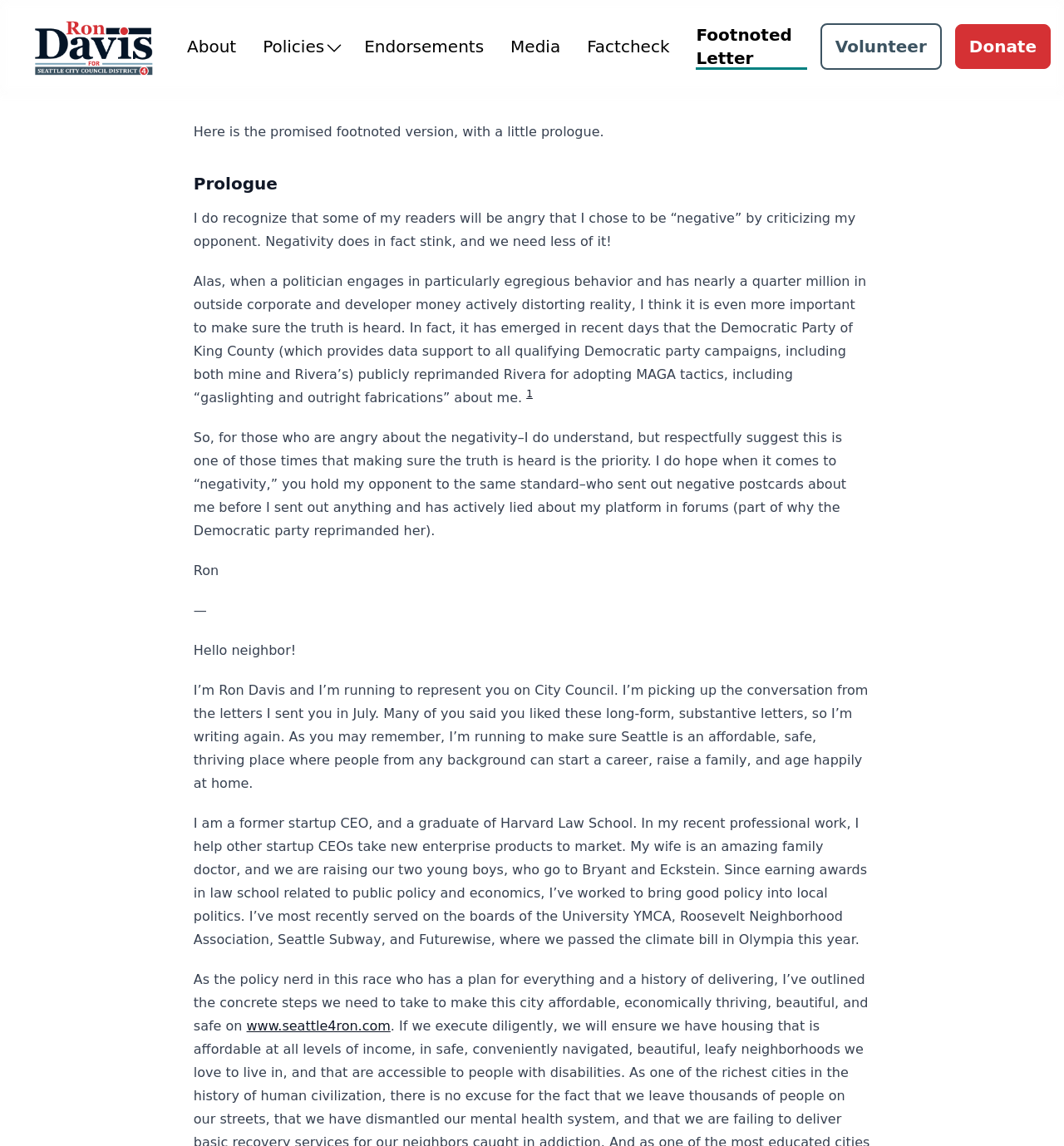Kindly determine the bounding box coordinates of the area that needs to be clicked to fulfill this instruction: "Contact the company via email".

None